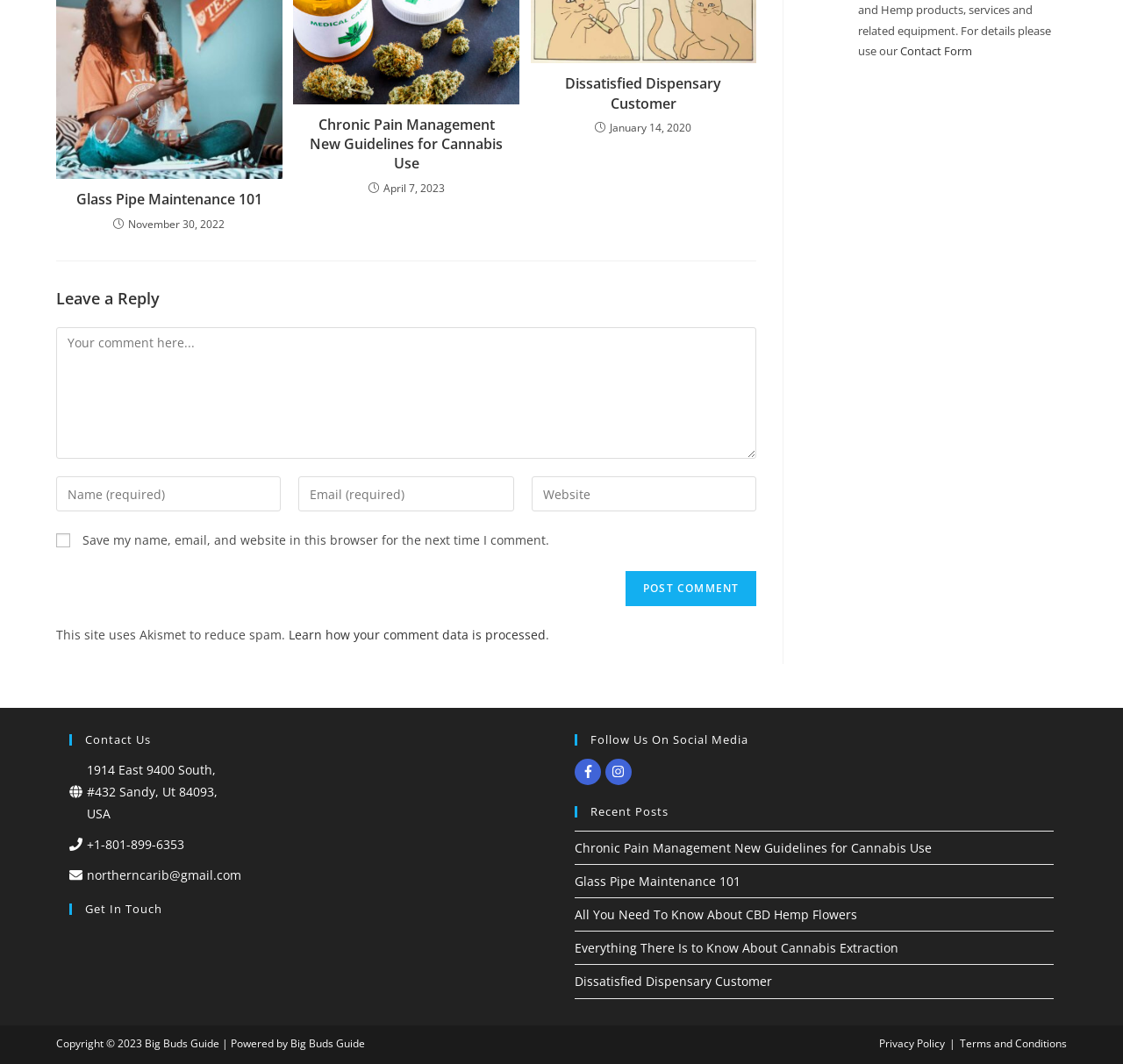Kindly determine the bounding box coordinates for the area that needs to be clicked to execute this instruction: "Enter your name or username to comment".

[0.05, 0.448, 0.25, 0.481]